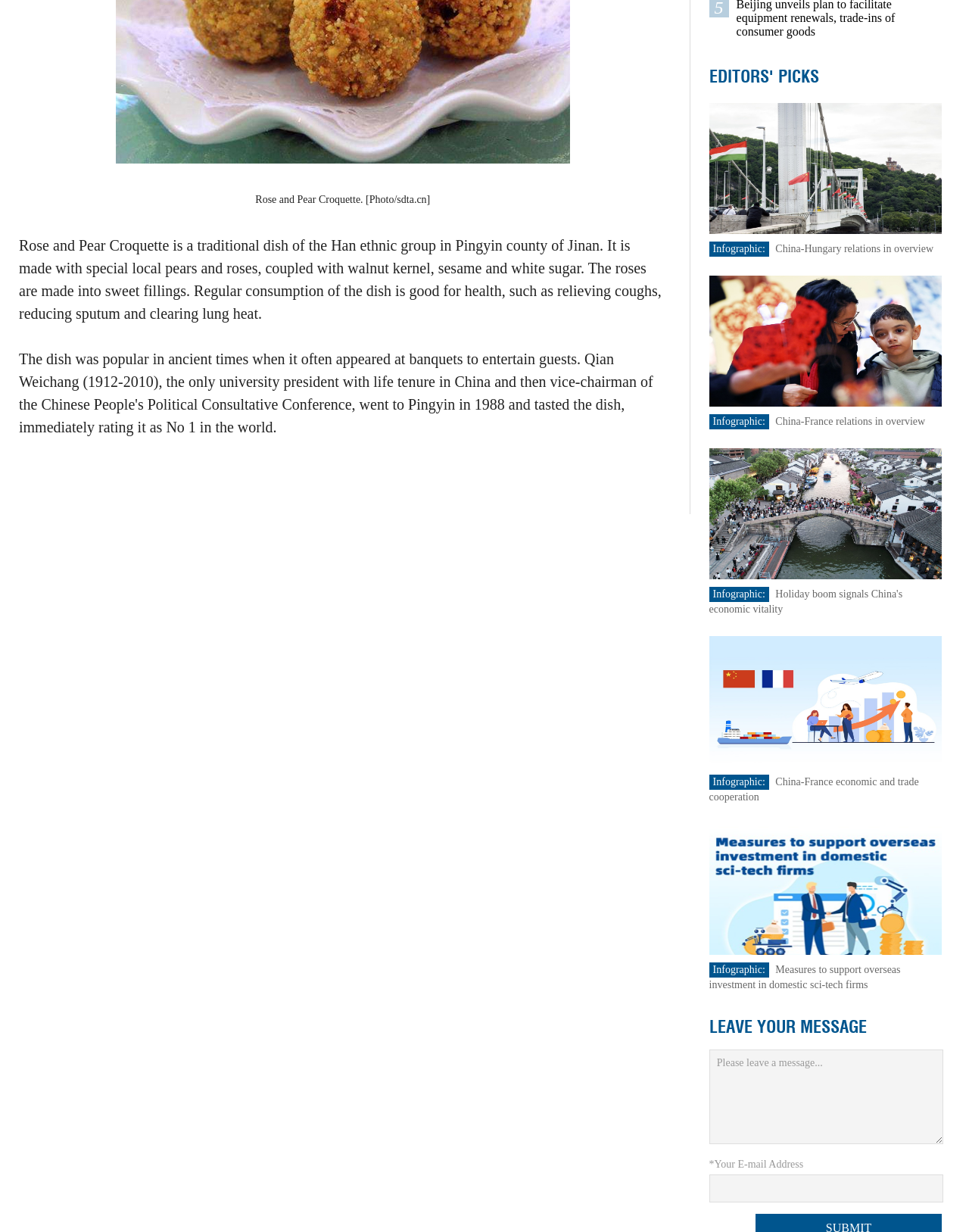Locate the bounding box of the UI element with the following description: "LEAVE YOUR MESSAGE".

[0.732, 0.824, 0.894, 0.843]